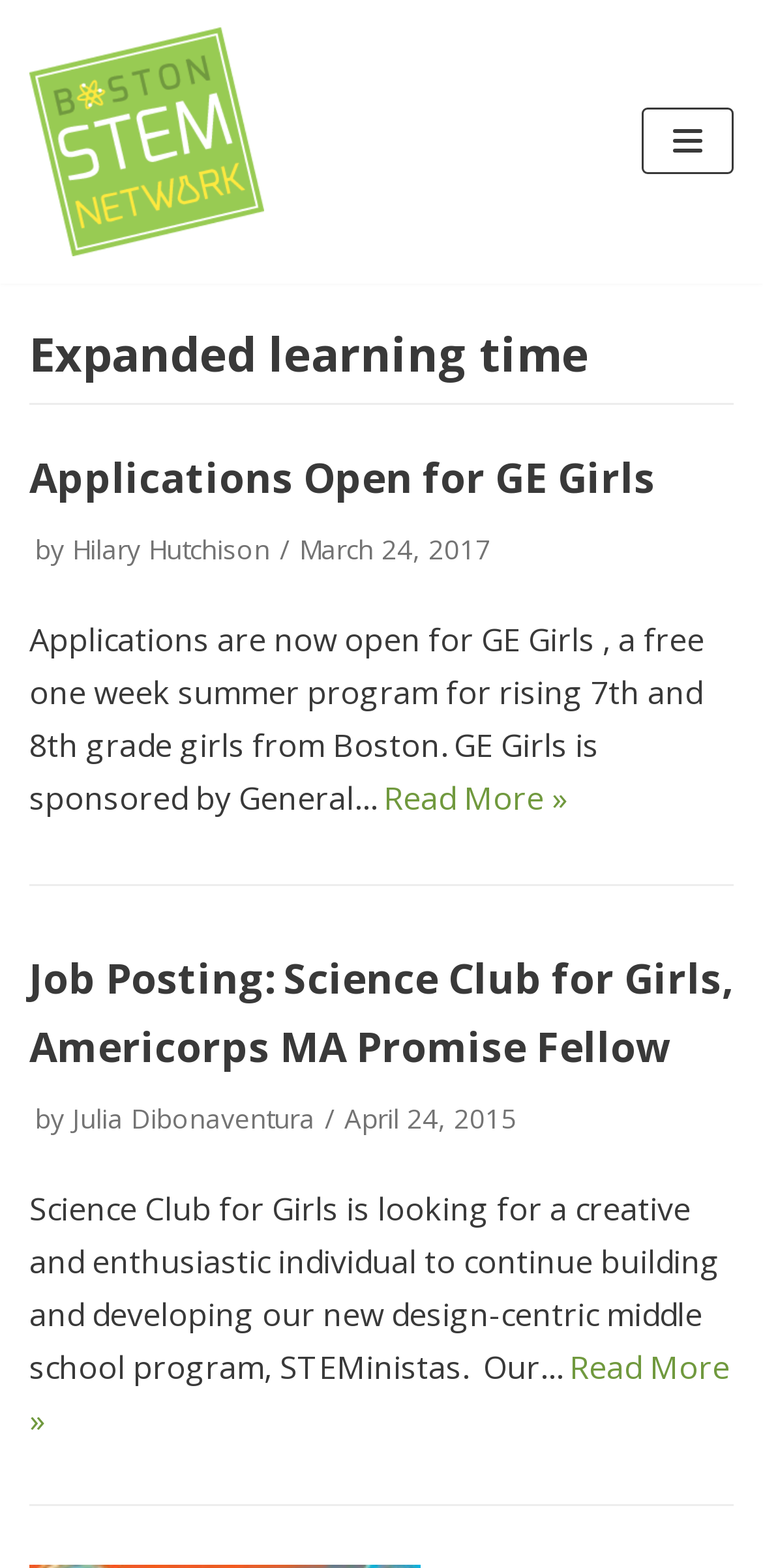Give the bounding box coordinates for the element described as: "Applications Open for GE Girls".

[0.038, 0.287, 0.859, 0.322]